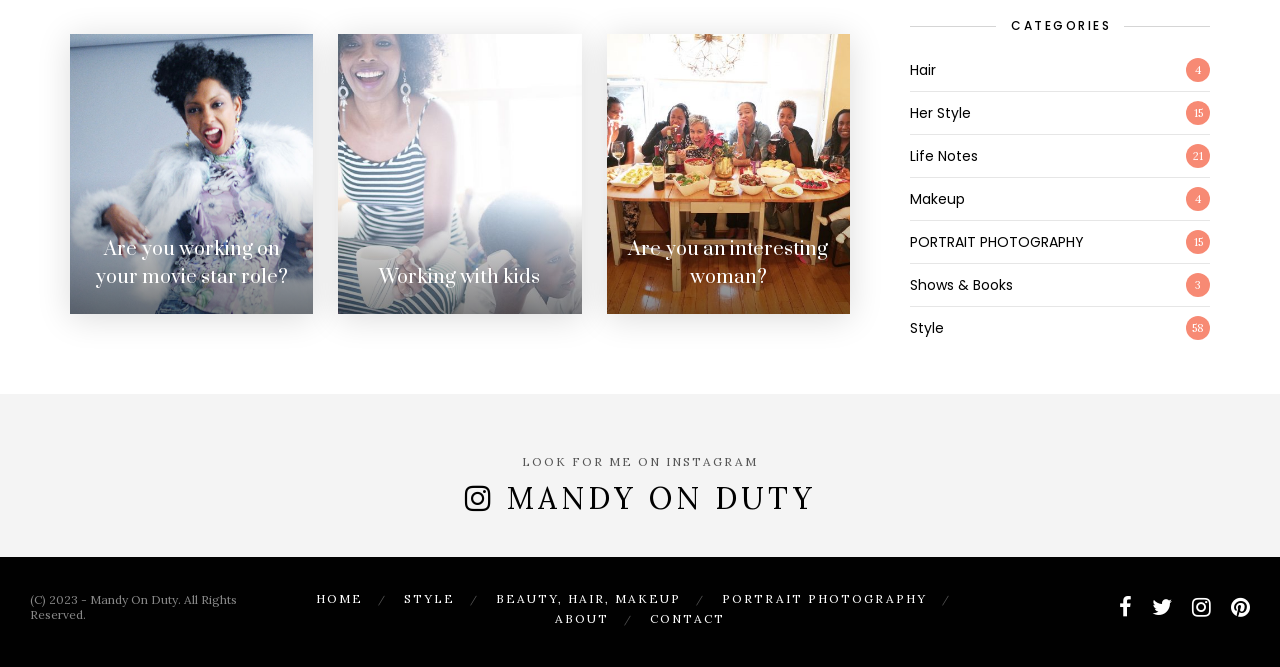Please find the bounding box coordinates for the clickable element needed to perform this instruction: "Check out the 'MANDY ON DUTY' blog".

[0.363, 0.718, 0.637, 0.775]